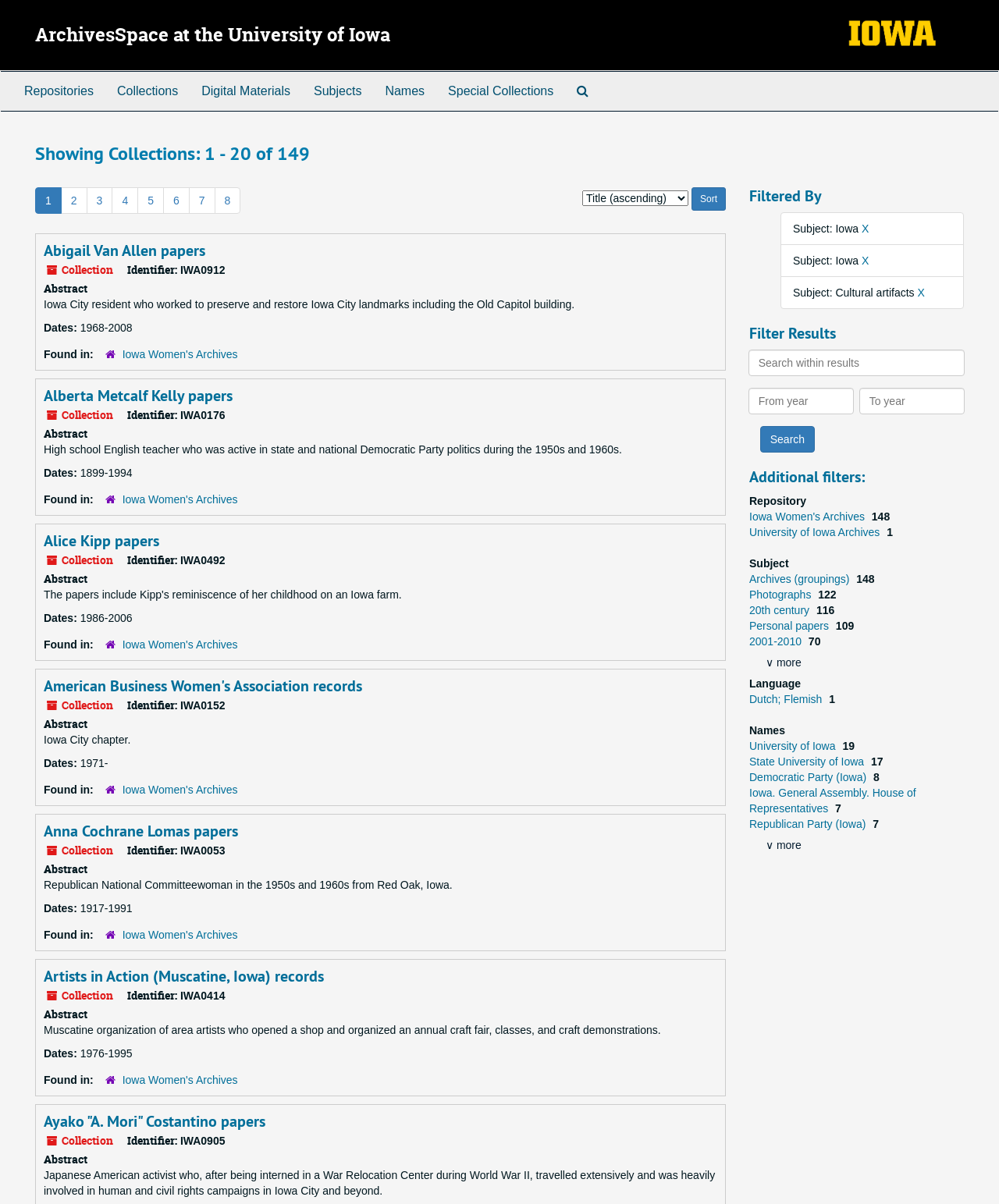What is the name of the university?
Provide a detailed answer to the question, using the image to inform your response.

The name of the university can be found in the image element with the text 'University of Iowa Special Collections and Archives' at the top of the webpage.